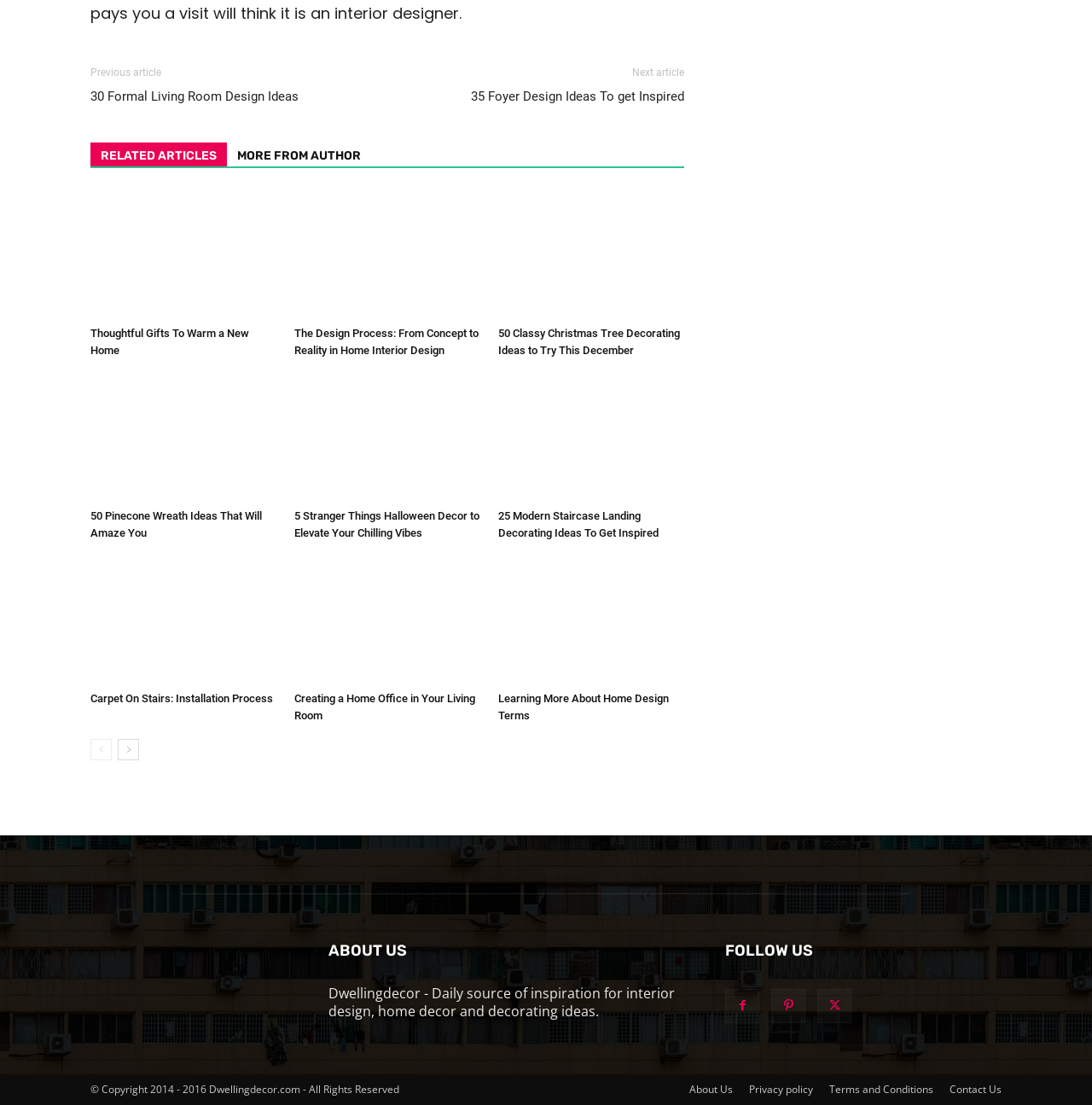Identify the bounding box coordinates of the region I need to click to complete this instruction: "Read 'Thoughtful Gifts To Warm a New Home'".

[0.083, 0.173, 0.253, 0.289]